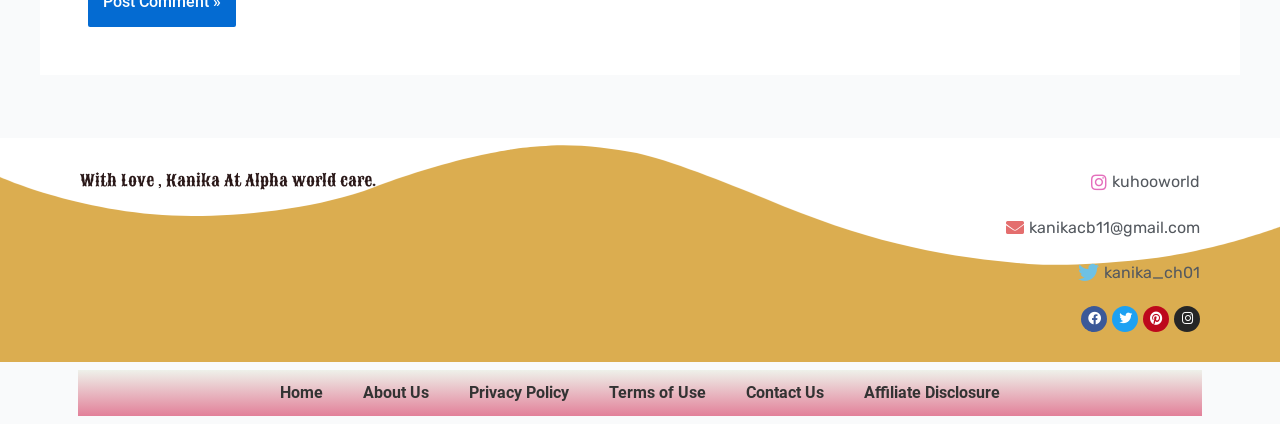Please answer the following question using a single word or phrase: 
What is the name of the person mentioned on the webpage?

Kanika